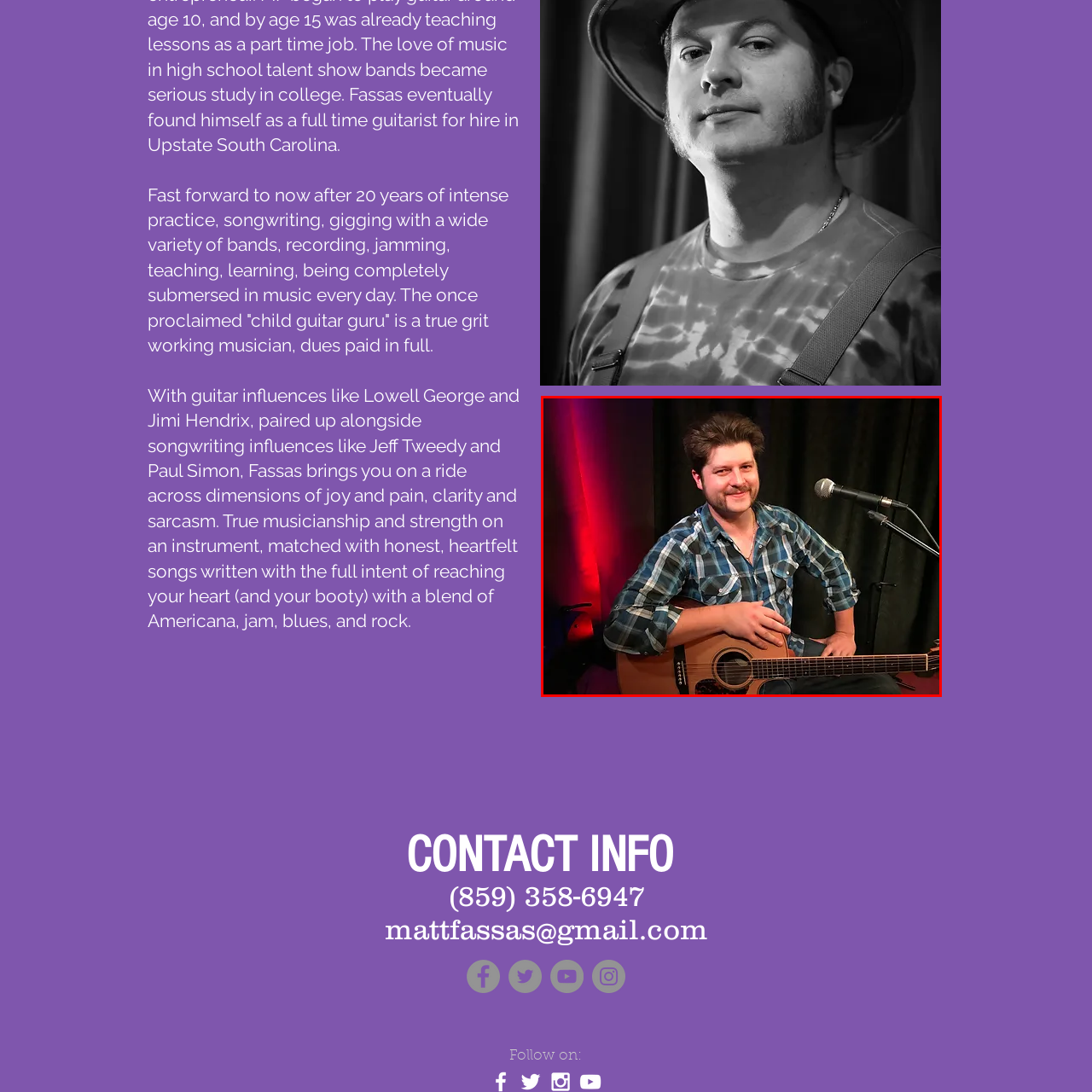Take a close look at the image marked with a red boundary and thoroughly answer the ensuing question using the information observed in the image:
What is the purpose of the microphone?

The microphone stands ready to capture the musician's voice, indicating that he is likely preparing for a live performance.